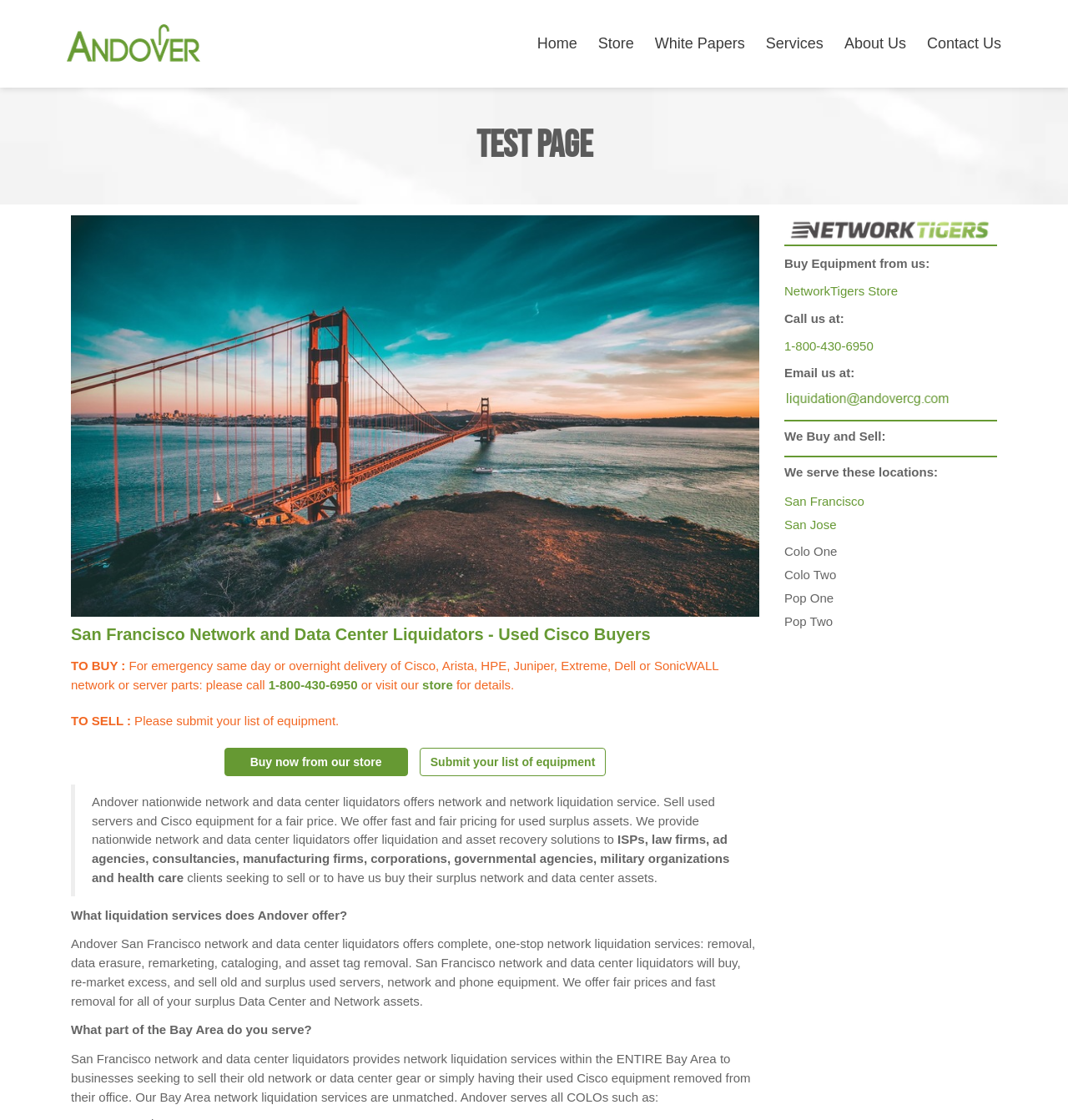Determine the coordinates of the bounding box that should be clicked to complete the instruction: "Click the 'Home' link". The coordinates should be represented by four float numbers between 0 and 1: [left, top, right, bottom].

[0.495, 0.019, 0.548, 0.059]